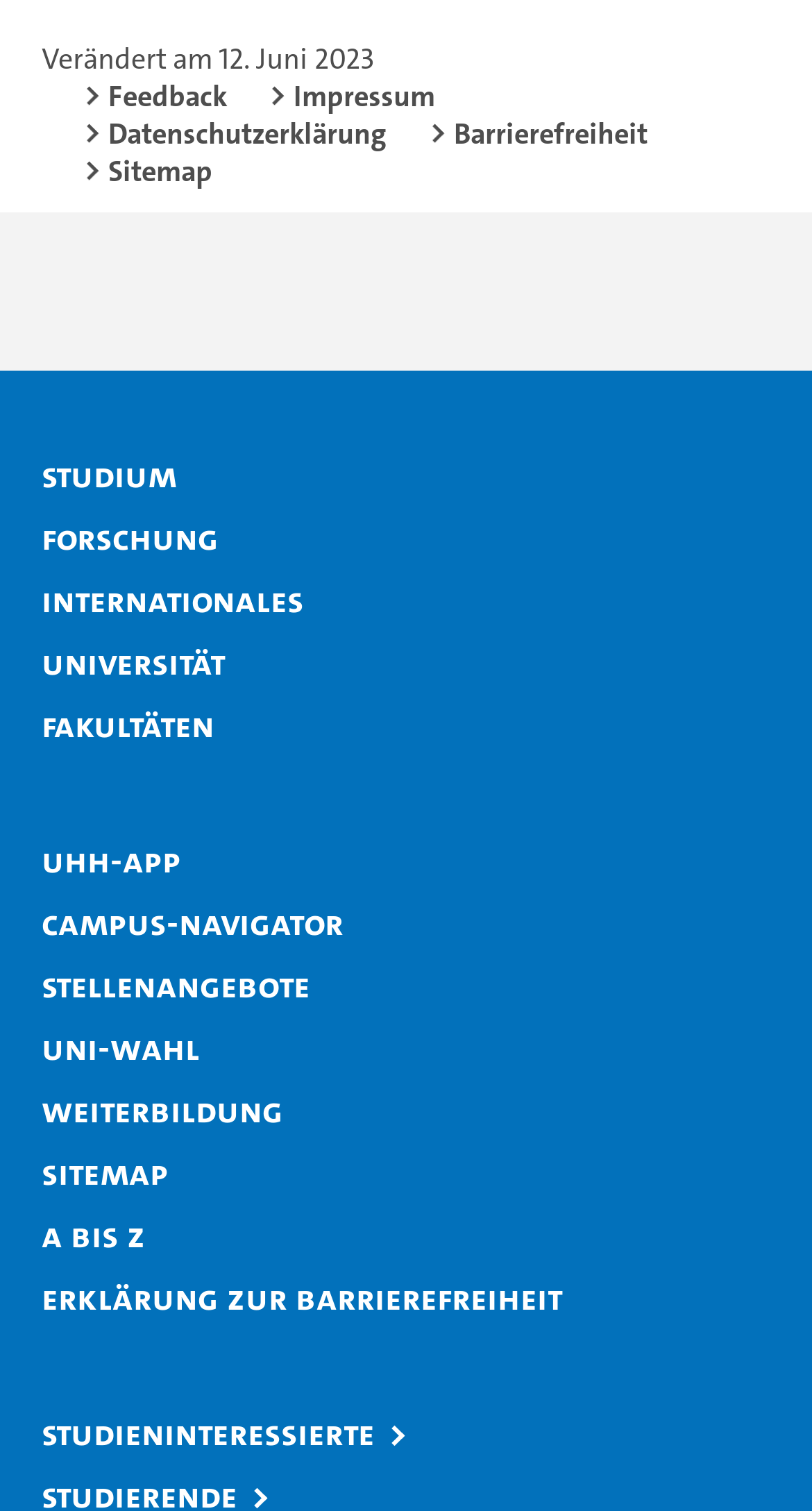Find the bounding box coordinates for the area you need to click to carry out the instruction: "Click on the Facebook link". The coordinates should be four float numbers between 0 and 1, indicated as [left, top, right, bottom].

[0.041, 0.172, 0.118, 0.213]